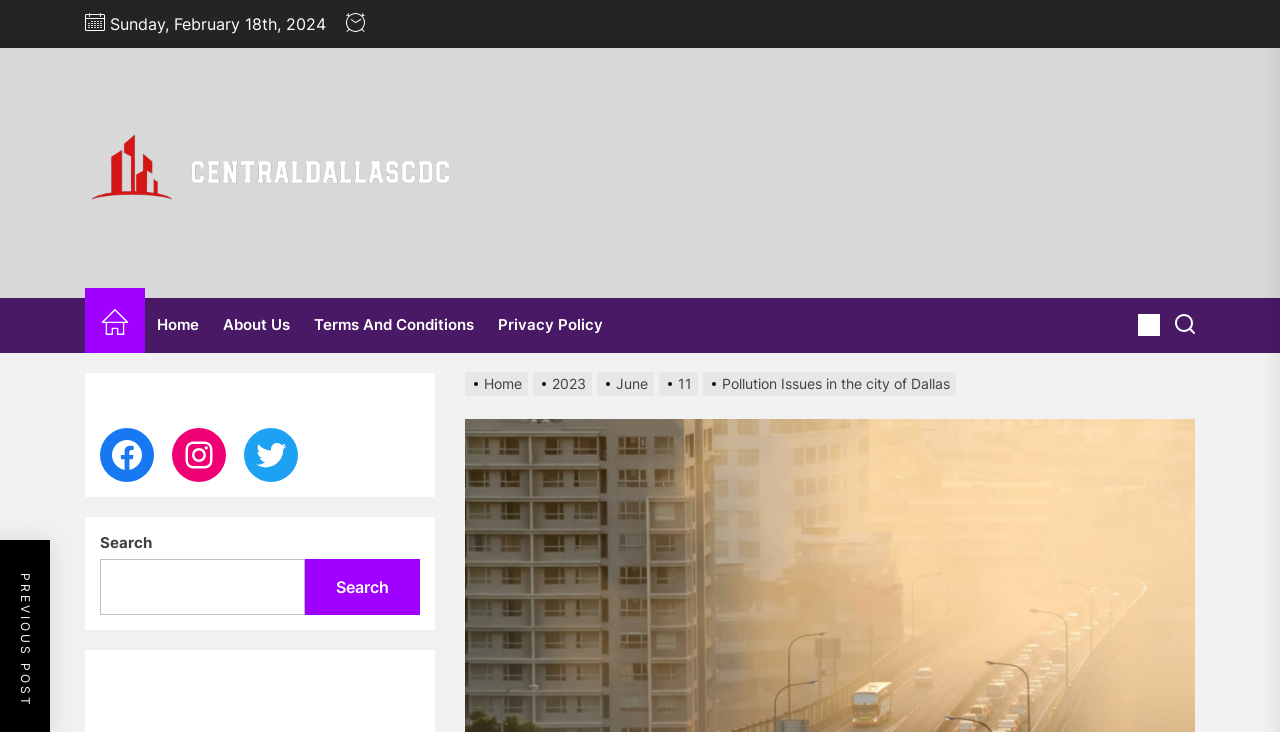What is the navigation type above the breadcrumbs?
Respond to the question with a well-detailed and thorough answer.

I found the navigation type by looking at the top-center of the webpage, where it is labeled as a horizontal navigation menu with links to 'Home', 'About Us', 'Terms And Conditions', and 'Privacy Policy'.